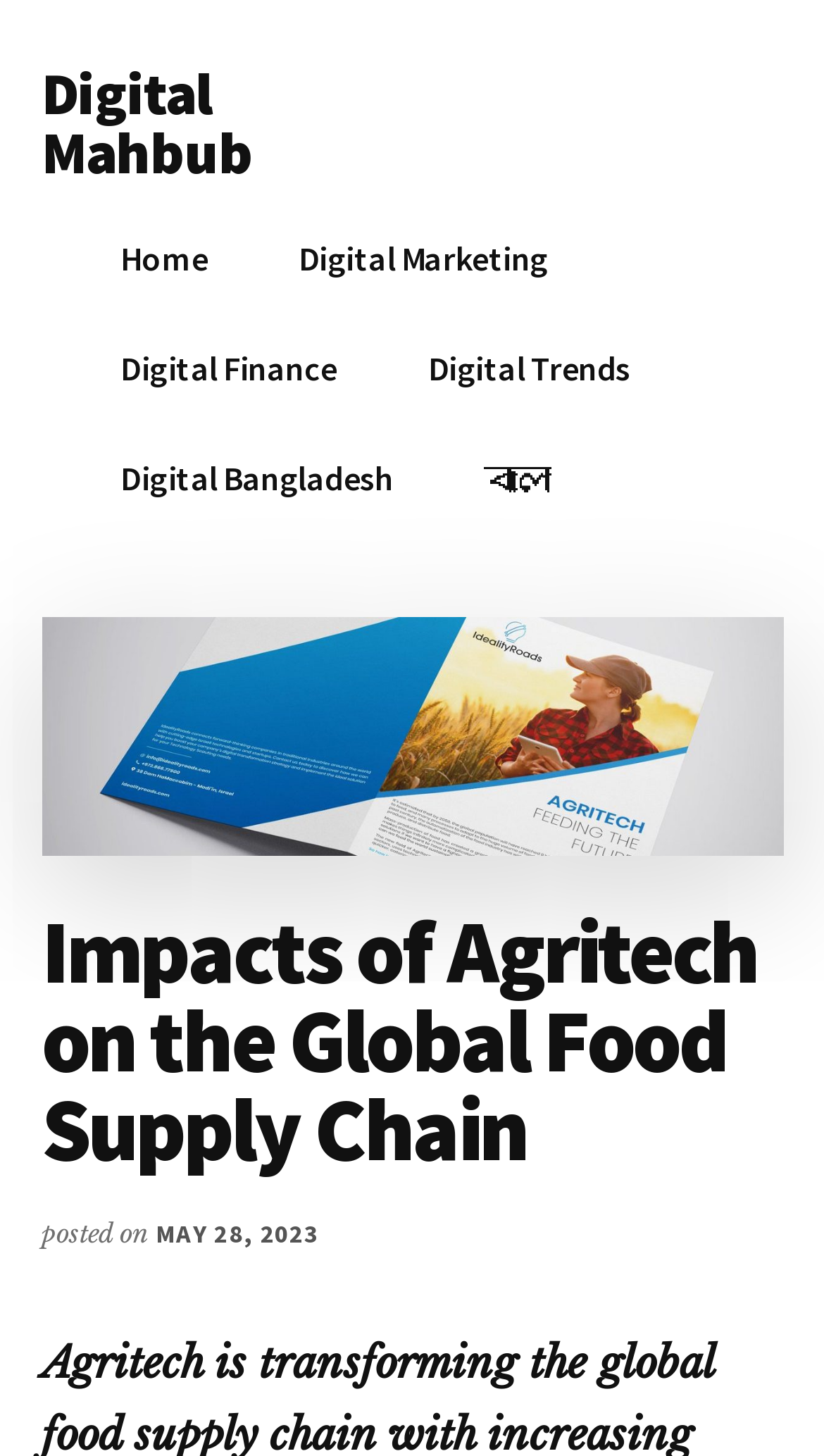What is the name of the website?
Please answer the question with as much detail as possible using the screenshot.

I determined the name of the website by looking at the link element with the text 'Digital Mahbub' which is located at the top of the webpage, indicating that it is the website's title.